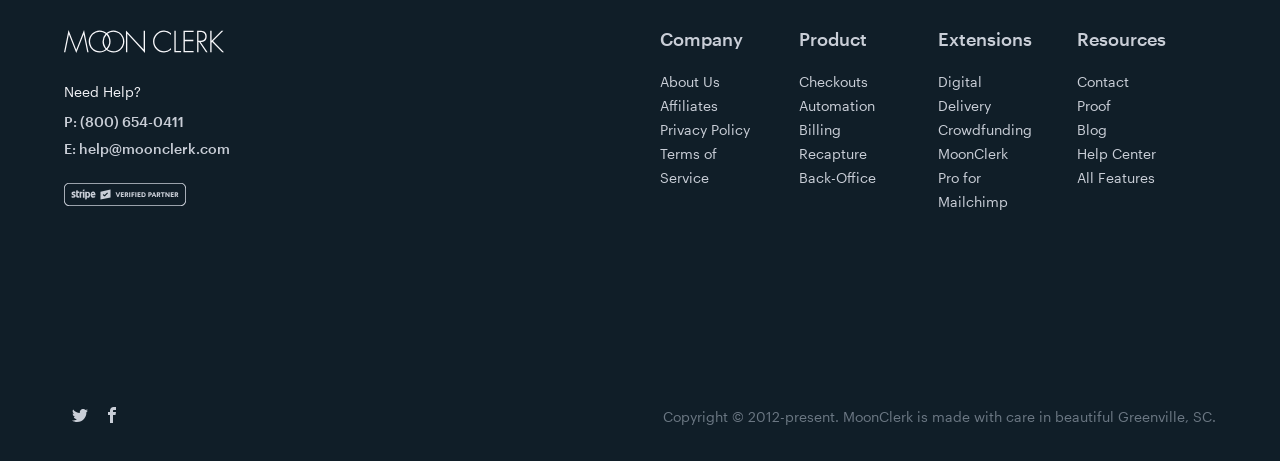Identify the bounding box coordinates for the region of the element that should be clicked to carry out the instruction: "Contact us". The bounding box coordinates should be four float numbers between 0 and 1, i.e., [left, top, right, bottom].

[0.841, 0.161, 0.882, 0.197]